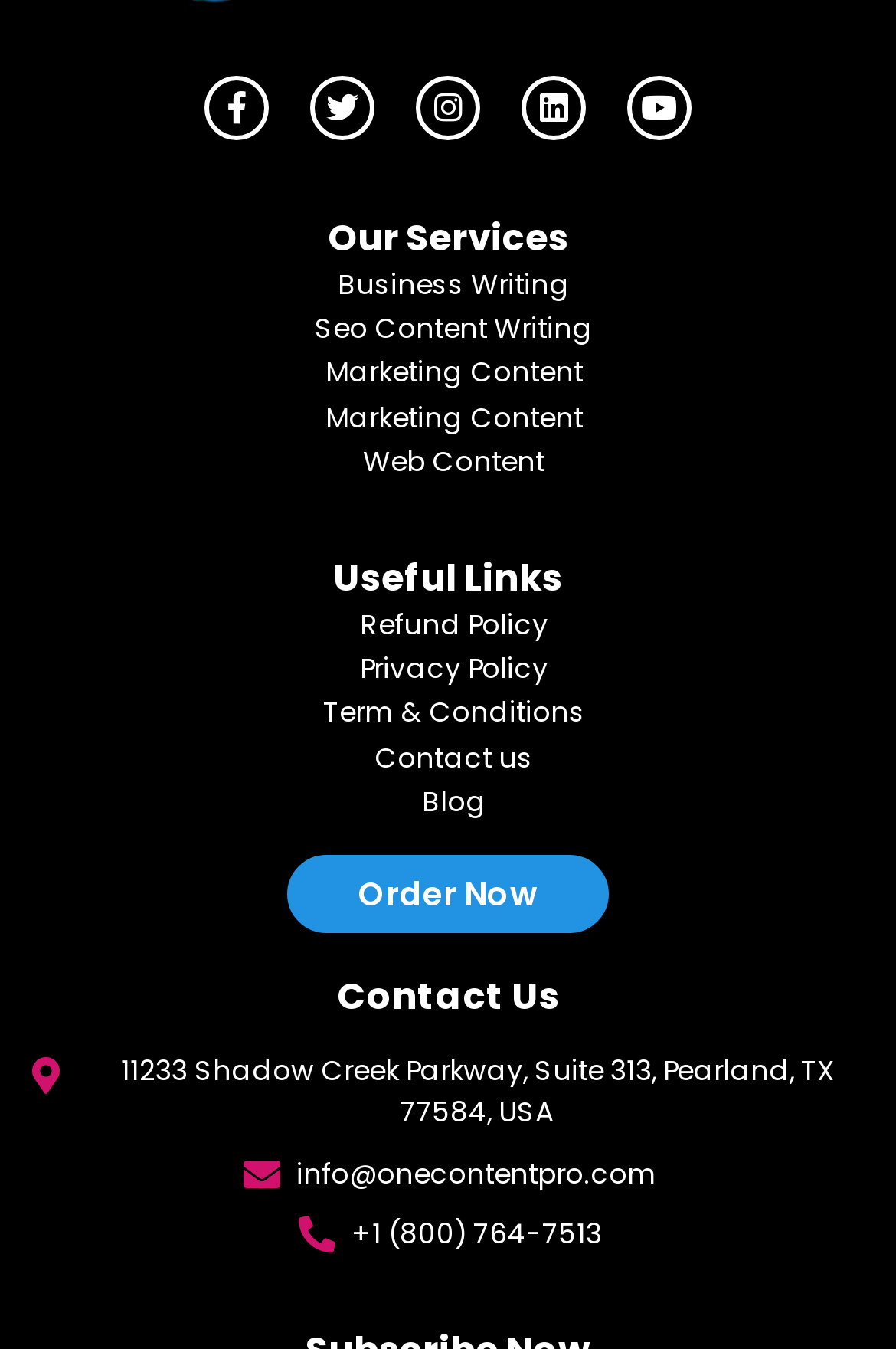Identify the bounding box coordinates for the UI element that matches this description: "Web Content".

[0.338, 0.331, 0.662, 0.355]